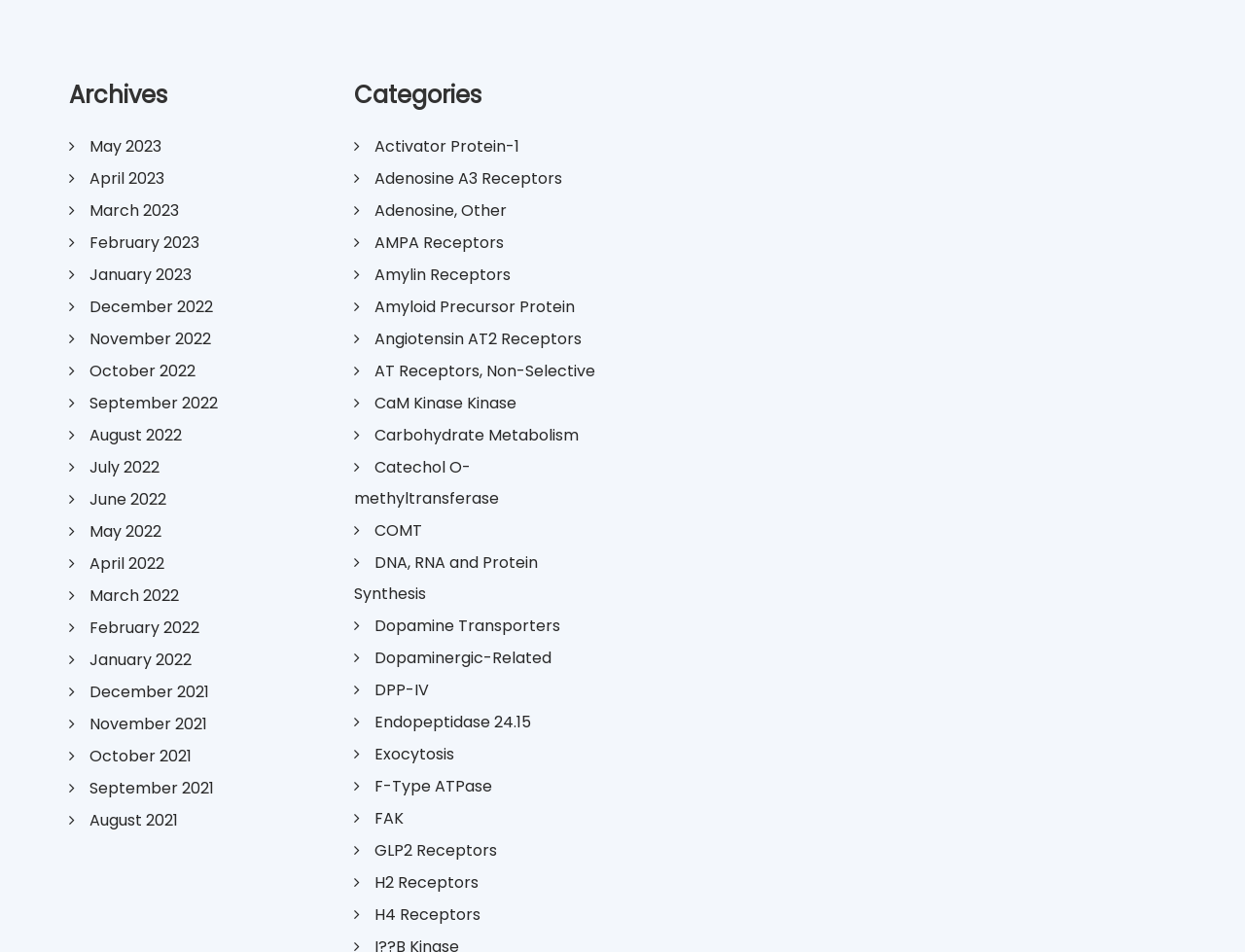Using the provided description: "DNA, RNA and Protein Synthesis", find the bounding box coordinates of the corresponding UI element. The output should be four float numbers between 0 and 1, in the format [left, top, right, bottom].

[0.284, 0.579, 0.432, 0.635]